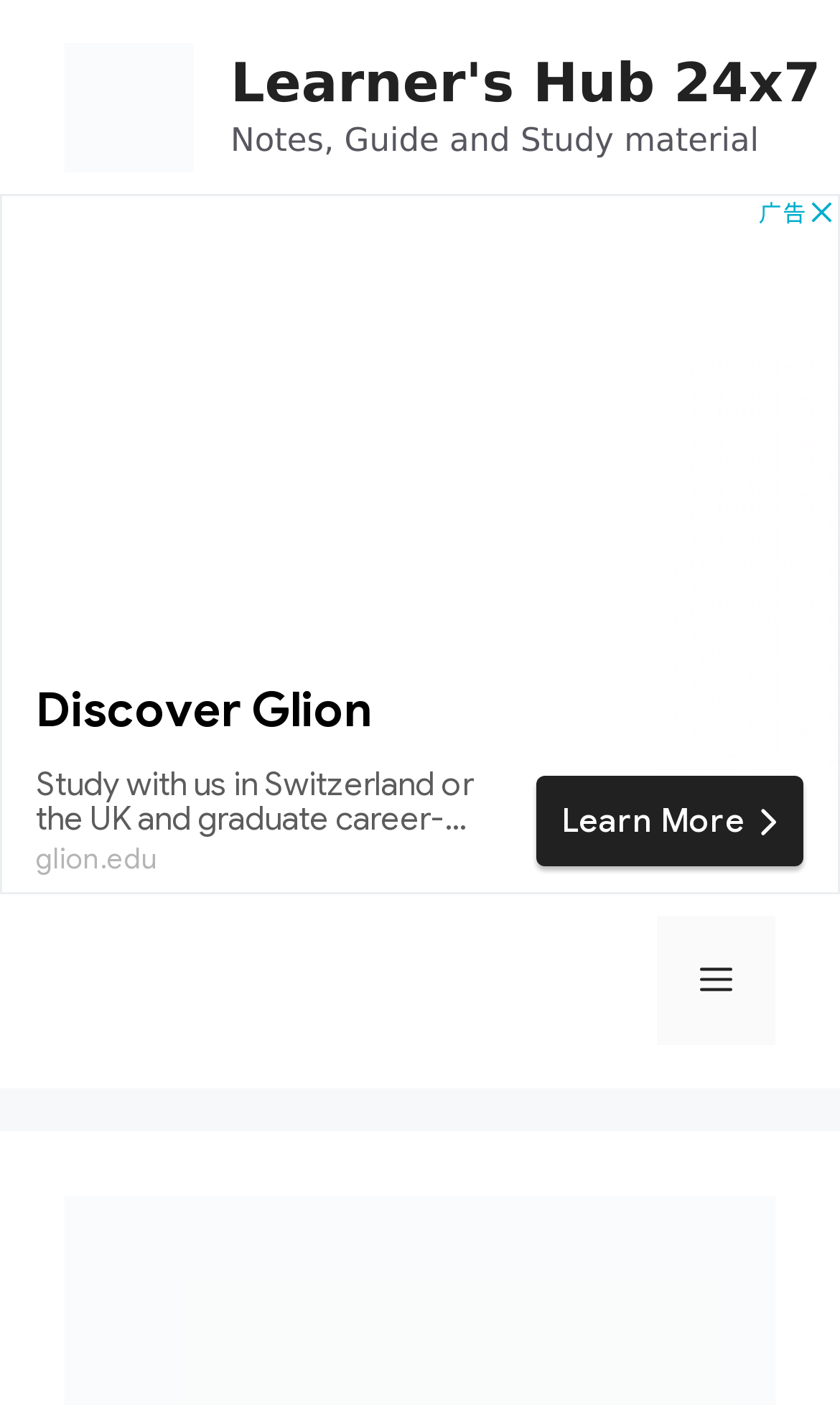Can you locate the main headline on this webpage and provide its text content?

The Rise & Growth of Magadha Empire